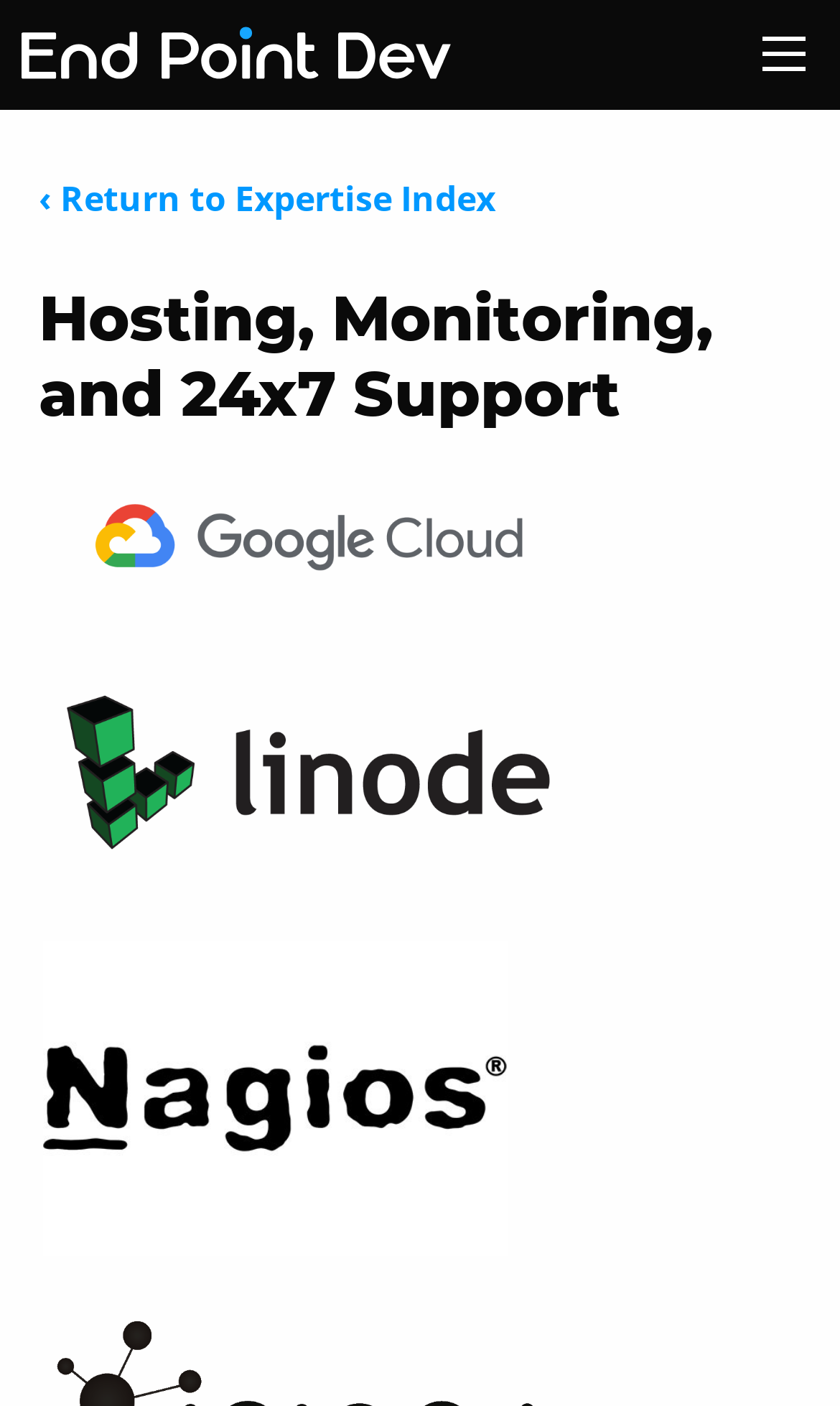Create a full and detailed caption for the entire webpage.

The webpage is about End Point Dev, a company offering hosting, monitoring, and 24x7 support services. At the top left corner, there is a link to the company's main page, labeled "END POINT DEV". Next to it, on the top right corner, is a button to open a menu, which is currently not expanded. 

Below the top section, there is a link to return to the expertise index, located on the left side of the page. The main heading, "Hosting, Monitoring, and 24x7 Support", is centered on the page, spanning almost the entire width. 

Under the heading, there are three images, aligned vertically and positioned on the left side of the page. The first image is related to Google Cloud, the second to Linode, and the third to Nagios. These images likely represent the company's areas of expertise in hosting and monitoring.